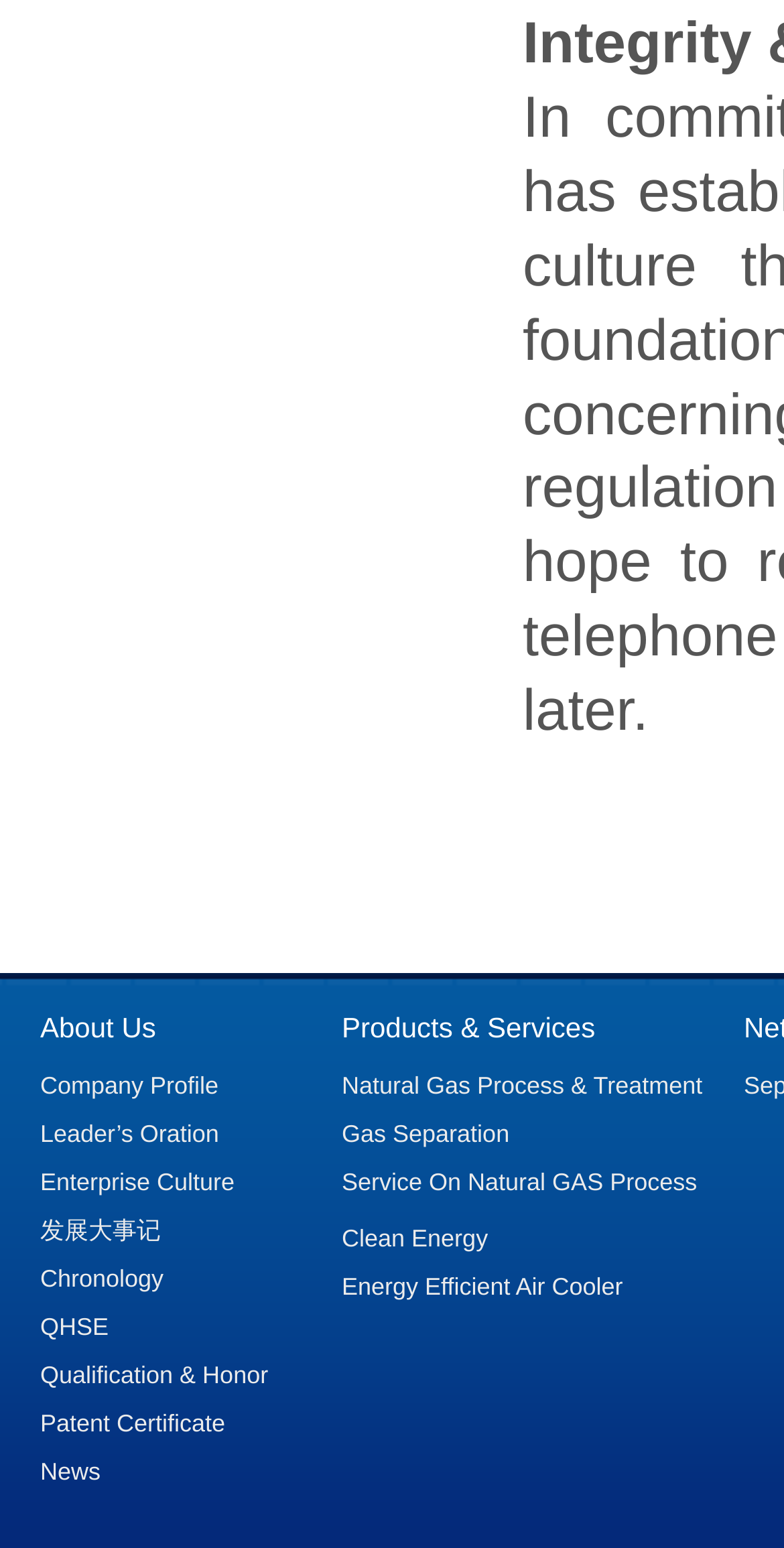Please find and report the bounding box coordinates of the element to click in order to perform the following action: "check news". The coordinates should be expressed as four float numbers between 0 and 1, in the format [left, top, right, bottom].

[0.051, 0.938, 0.436, 0.964]